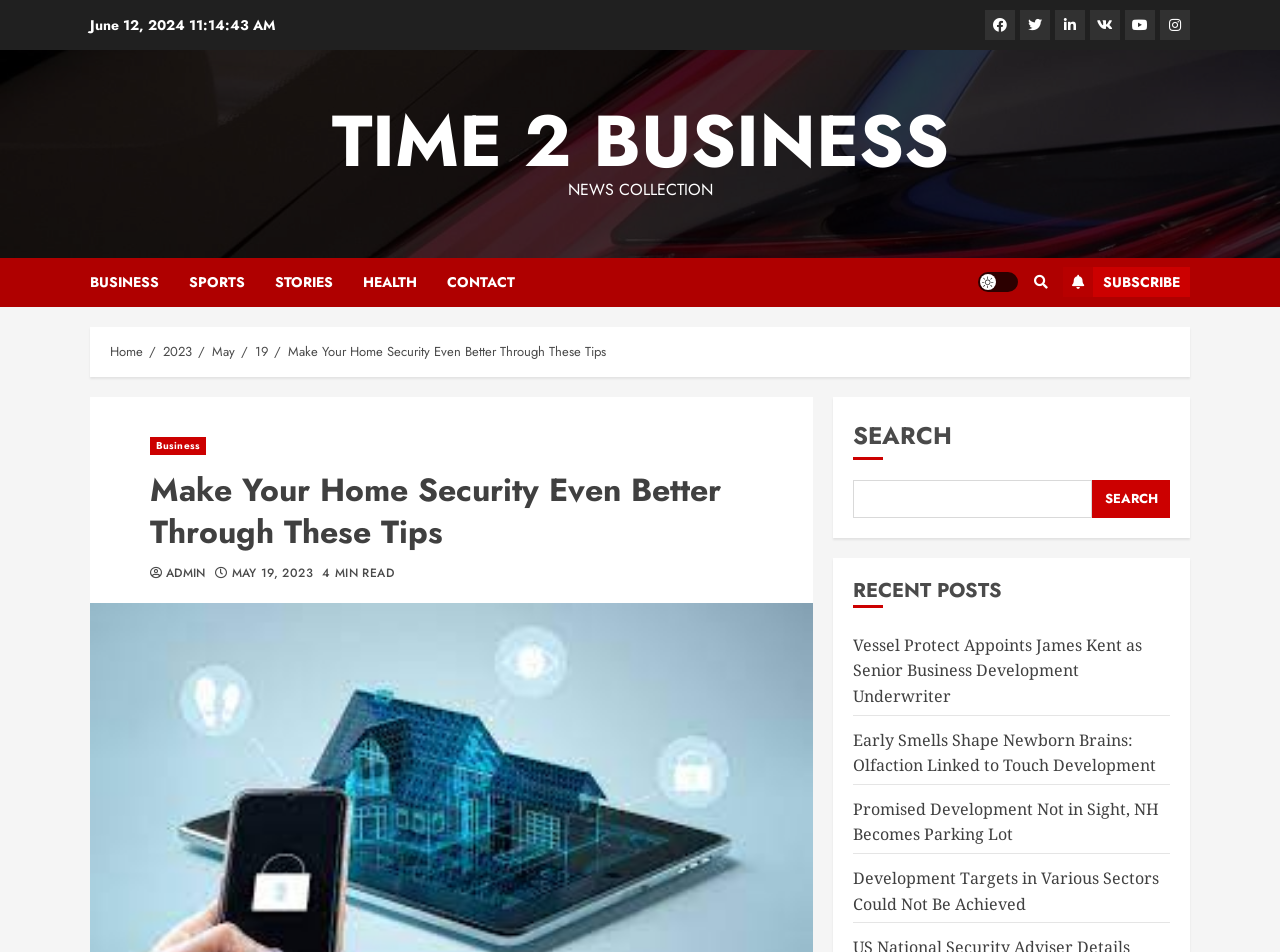From the webpage screenshot, predict the bounding box of the UI element that matches this description: "Youtube".

[0.879, 0.011, 0.902, 0.042]